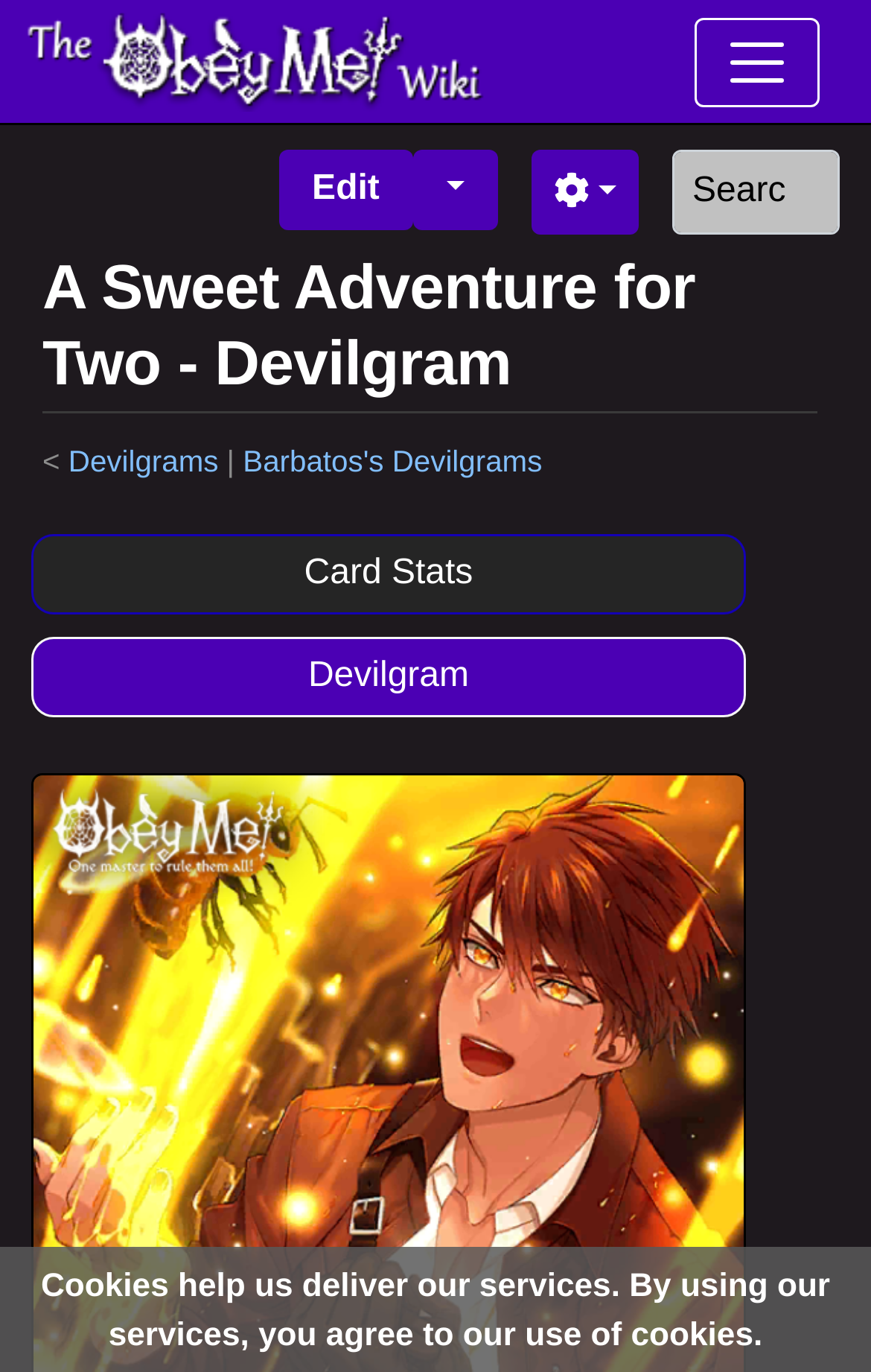Determine the bounding box coordinates of the region that needs to be clicked to achieve the task: "toggle navigation".

[0.797, 0.012, 0.941, 0.077]